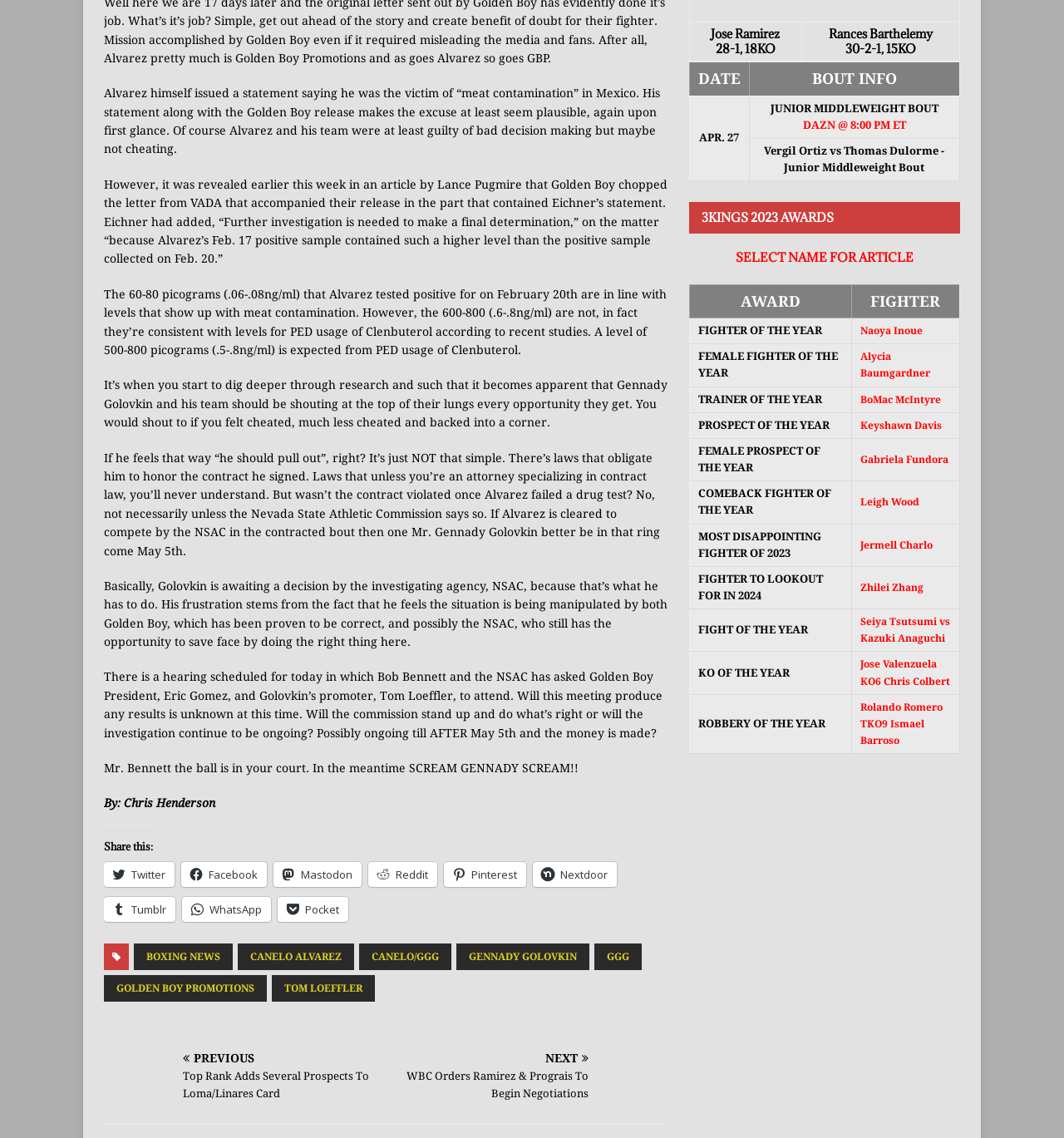What is the purpose of the 'Share this:' section?
Please provide a comprehensive answer based on the visual information in the image.

The 'Share this:' section provides links to various social media platforms, allowing readers to easily share the article with others.